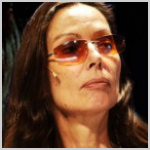Please answer the following question using a single word or phrase: 
What type of setting is the woman in?

Professional